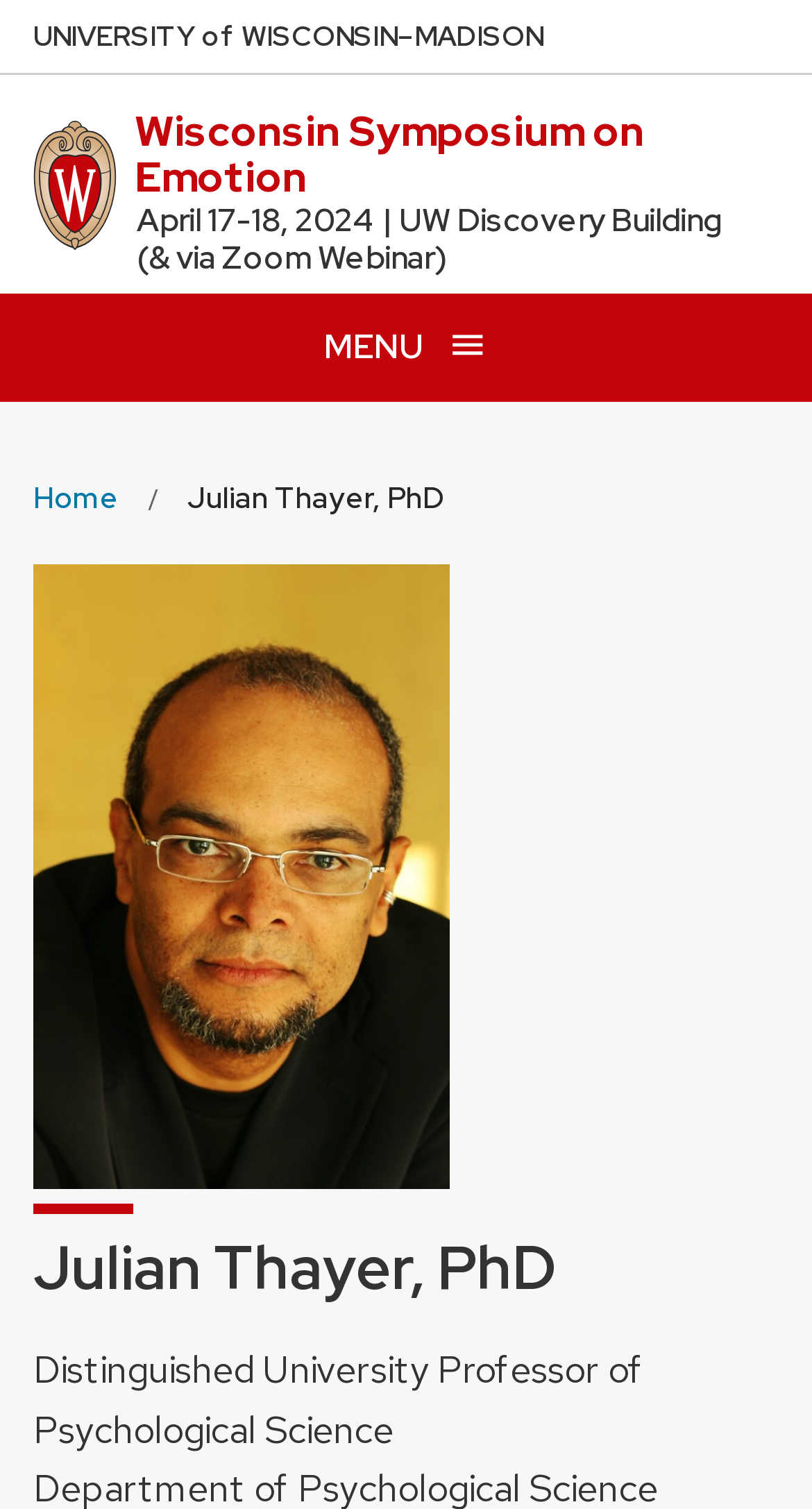Reply to the question with a single word or phrase:
What is the name of the university?

University of Wisconsin Madison